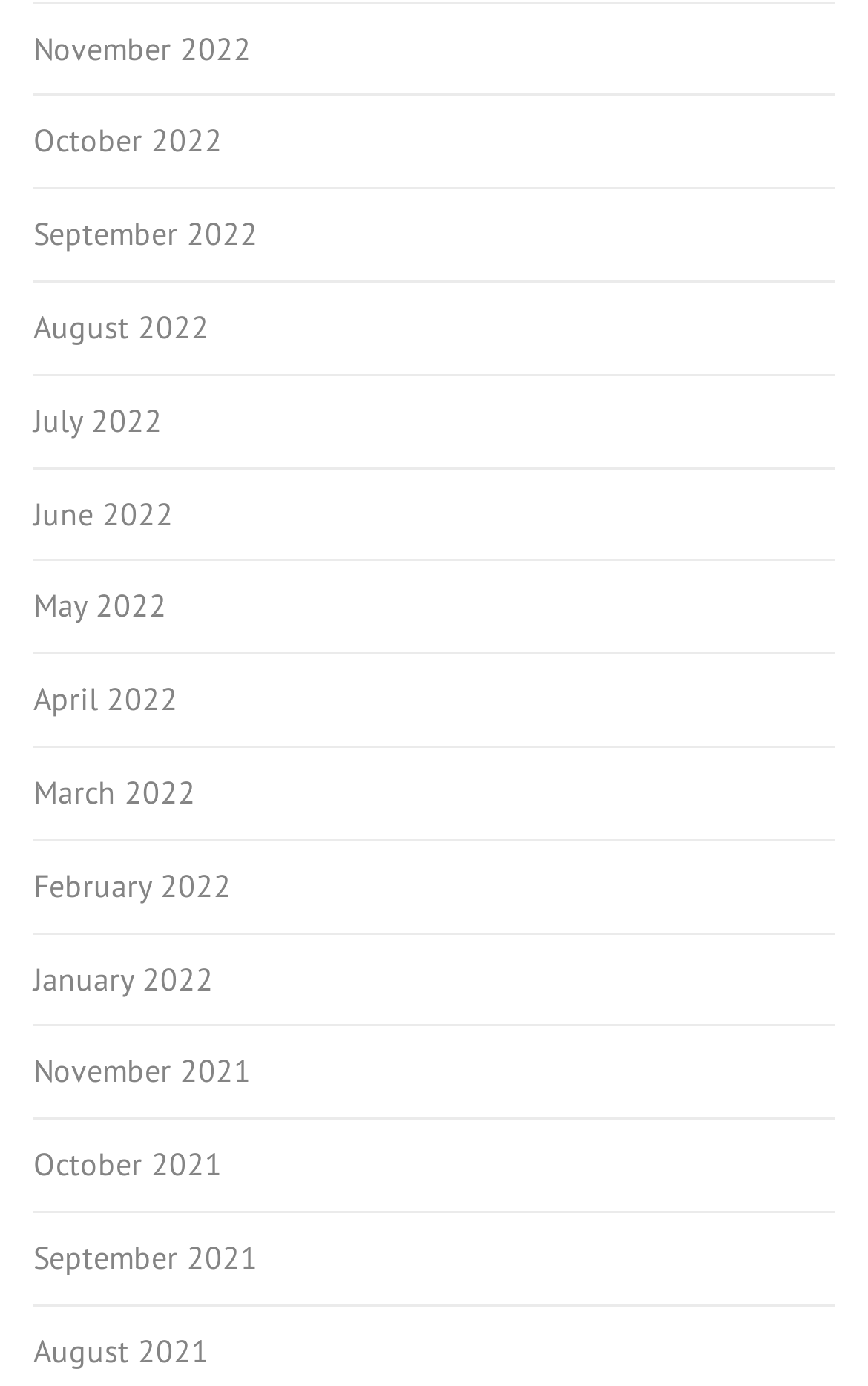Carefully examine the image and provide an in-depth answer to the question: How many months are listed?

I counted the number of link elements with month names, starting from November 2022 to November 2021, and found 12 links.